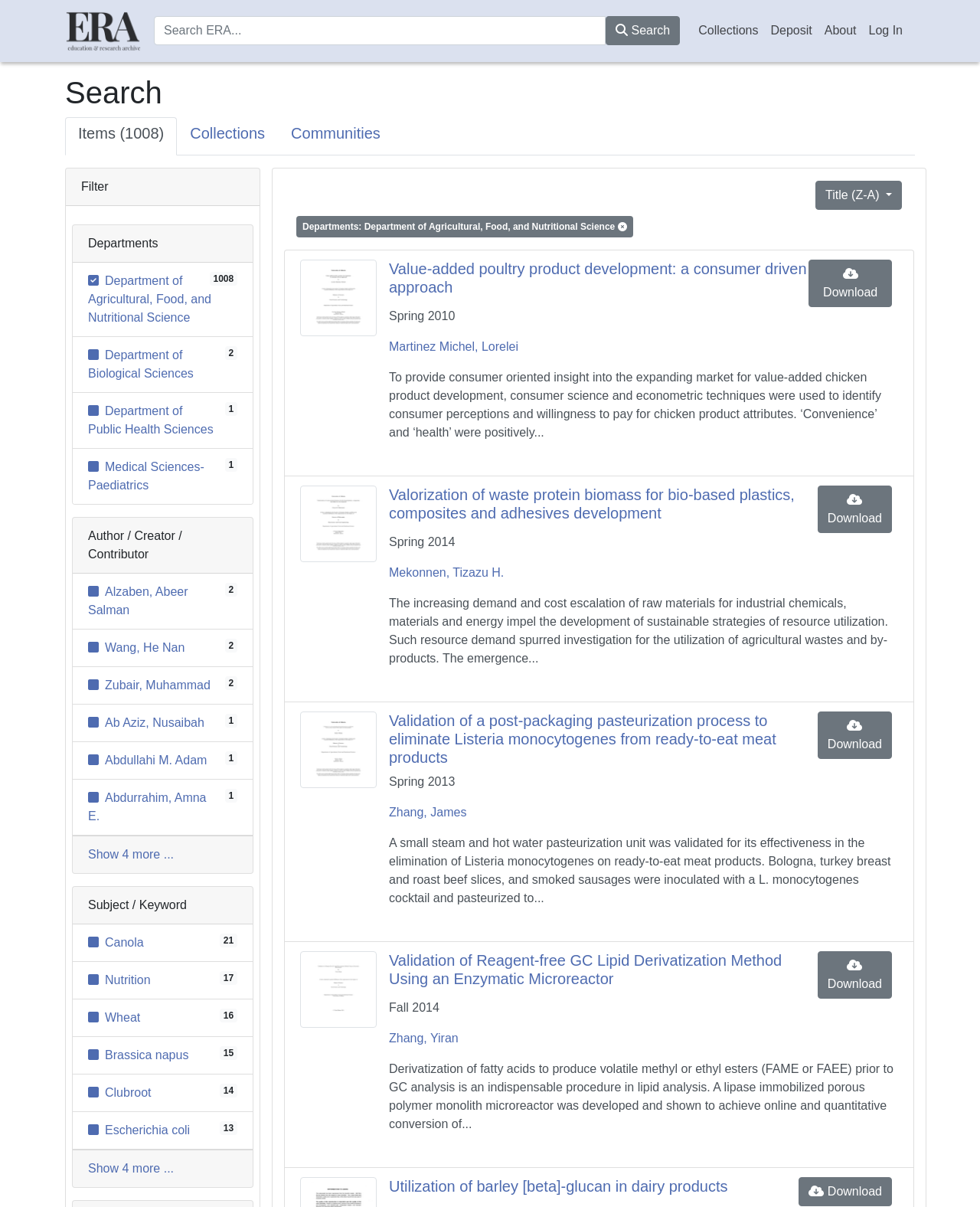Please find the bounding box coordinates of the element that needs to be clicked to perform the following instruction: "View item 'Value-added poultry product development: a consumer driven approach'". The bounding box coordinates should be four float numbers between 0 and 1, represented as [left, top, right, bottom].

[0.397, 0.215, 0.825, 0.246]